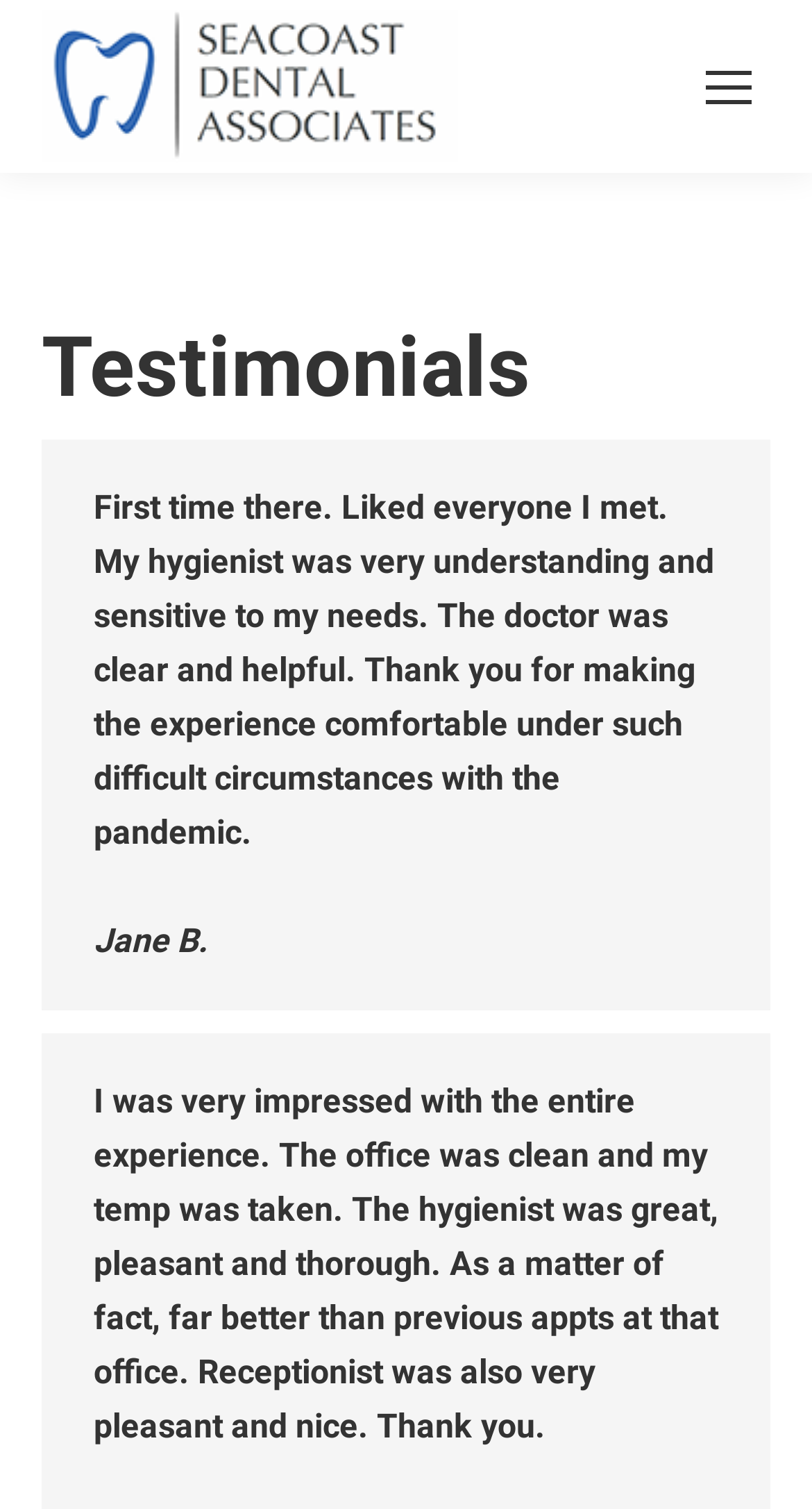Refer to the image and offer a detailed explanation in response to the question: How many testimonials are displayed on this page?

I counted the number of blockquote elements, which typically contain testimonials, and found two of them. Each blockquote element contains a testimonial text and the name of the person who gave the testimonial.